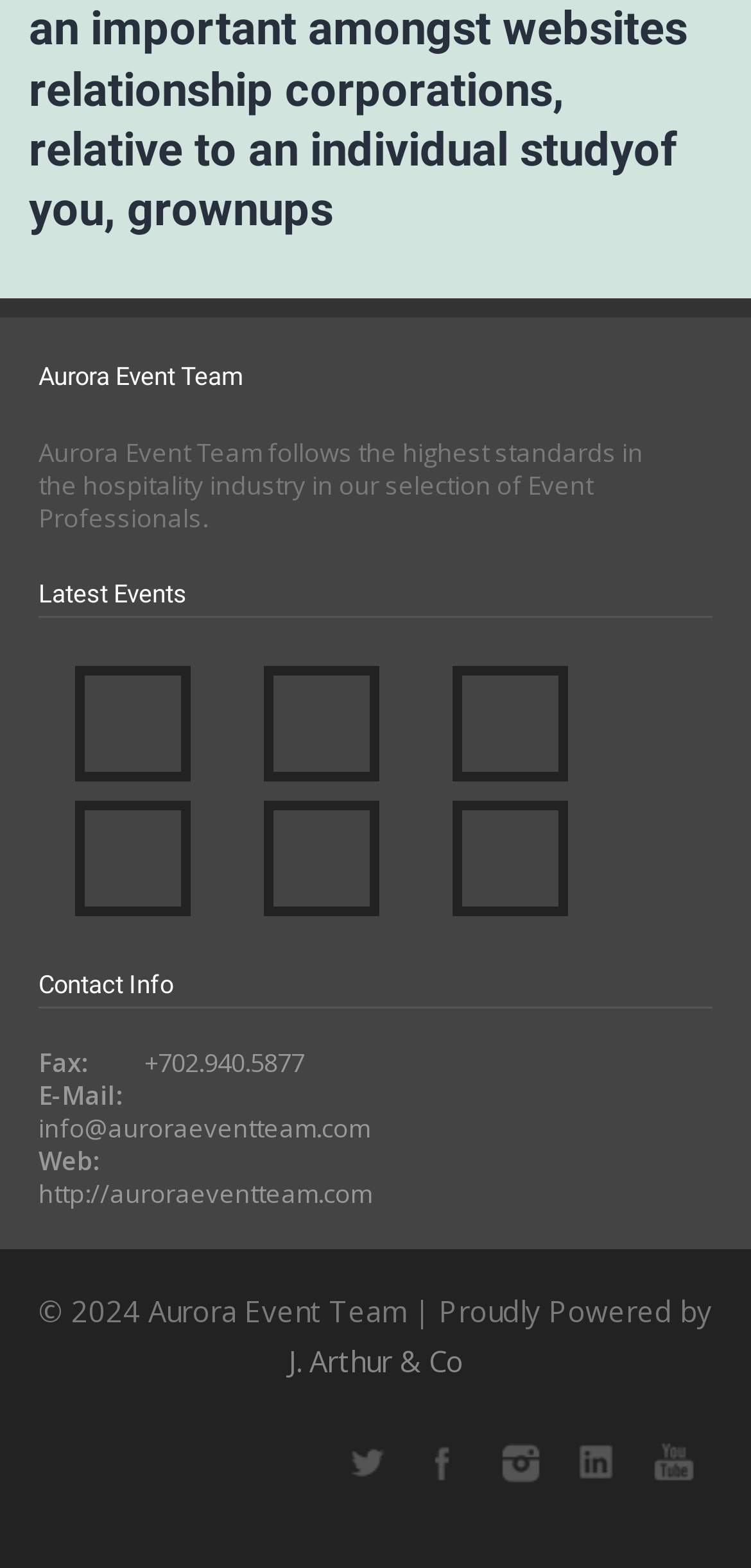What is the name of the event team?
Please provide a single word or phrase in response based on the screenshot.

Aurora Event Team